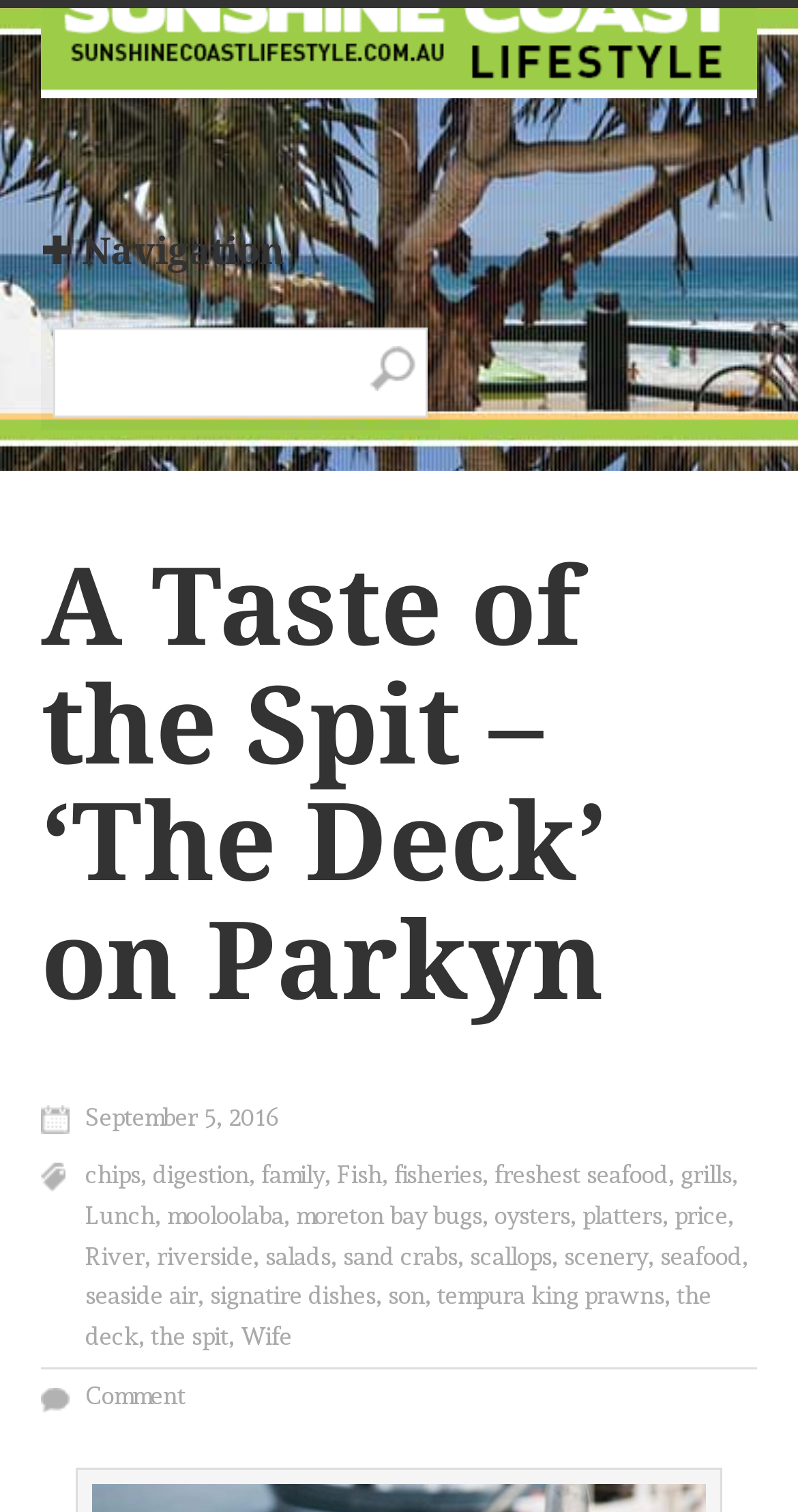Could you highlight the region that needs to be clicked to execute the instruction: "Open the search"?

None